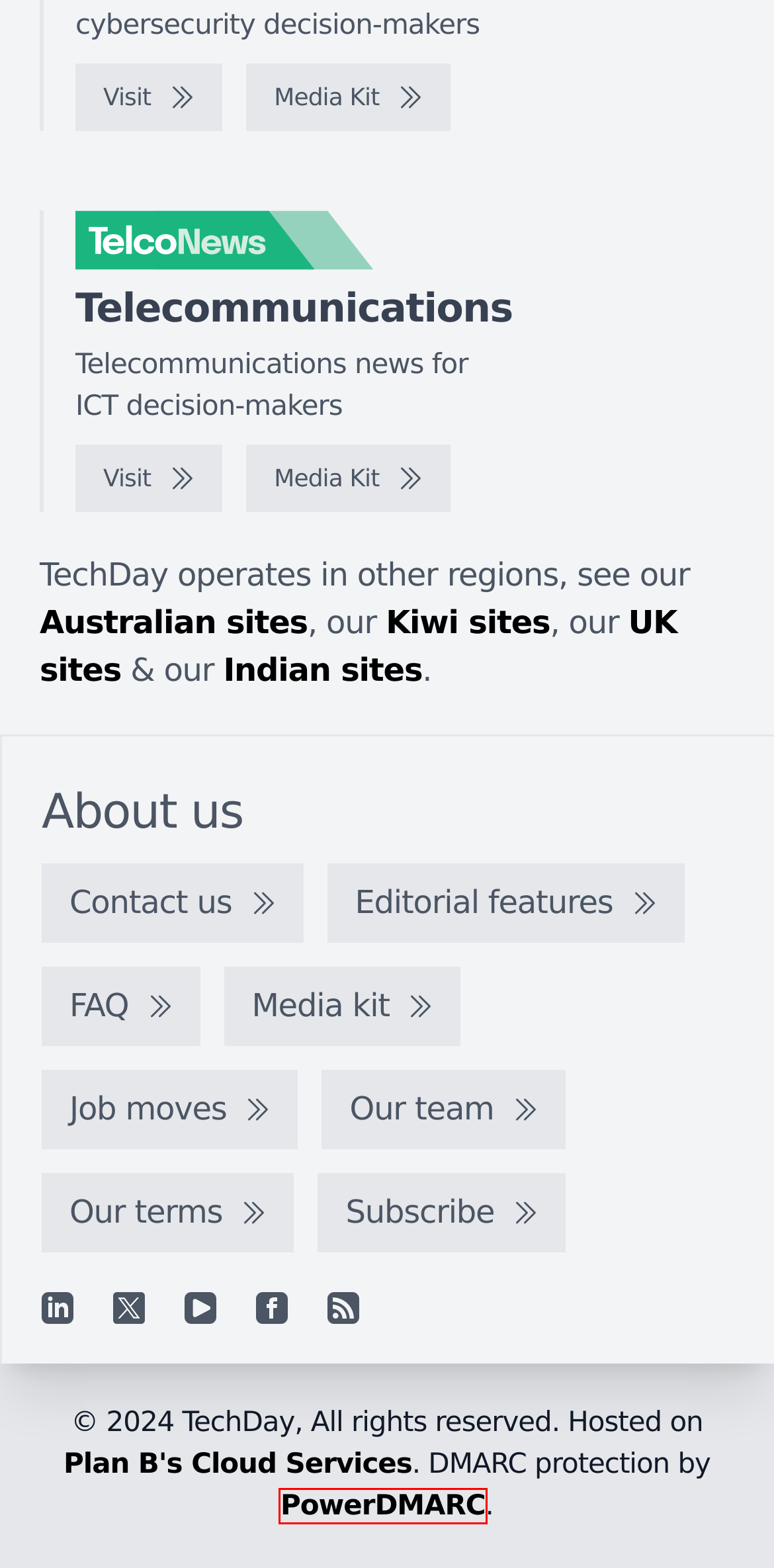Observe the webpage screenshot and focus on the red bounding box surrounding a UI element. Choose the most appropriate webpage description that corresponds to the new webpage after clicking the element in the bounding box. Here are the candidates:
A. TelcoNews Asia - Media kit
B. TelcoNews Asia - Telecommunications news for ICT decision-makers
C. Join our mailing list
D. TechDay UK - The United Kingdom's, technology news network
E. Free DMARC Analyzer | DMARC Monitoring Service
F. SecurityBrief Asia - Media kit
G. eCommerceNews Asia
H. TechDay New Zealand - Aotearoa's technology news network

E